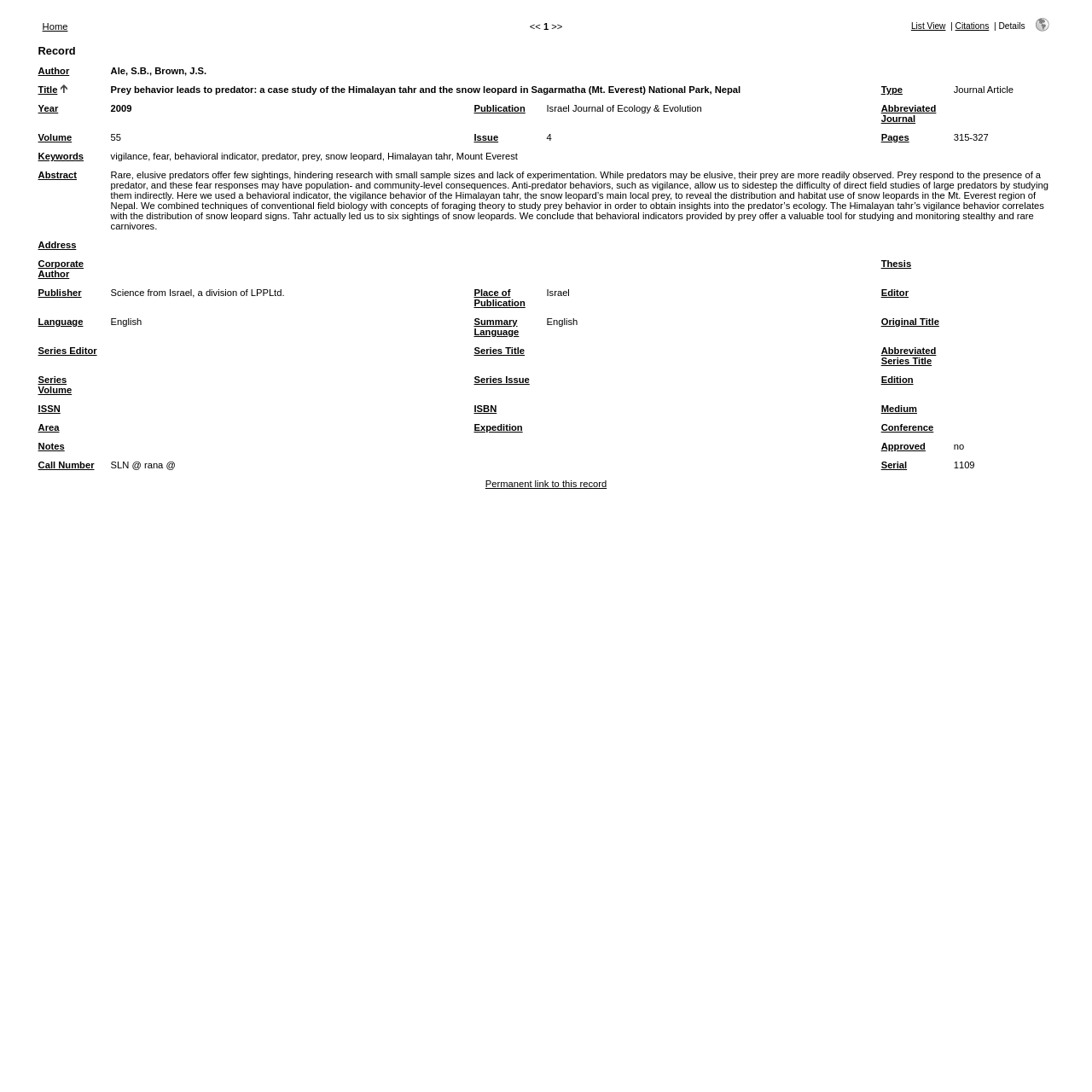Give a one-word or short phrase answer to this question: 
What is the title of the first article?

Prey behavior leads to predator